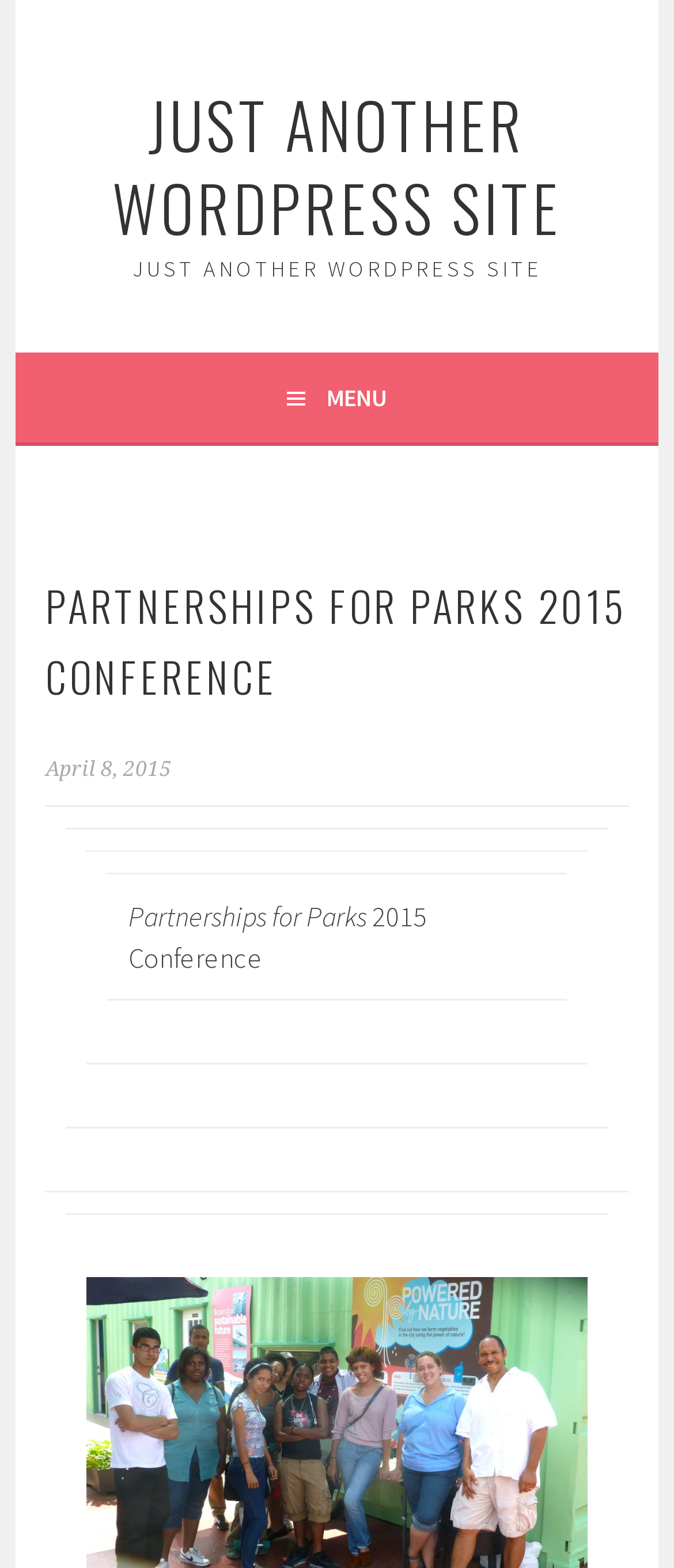Detail the webpage's structure and highlights in your description.

The webpage appears to be a conference website, specifically the Partnerships for Parks 2015 Conference. At the top, there is a large heading that reads "JUST ANOTHER WORDPRESS SITE" in two instances, with the second one being a link. Below this, there is a button labeled "MENU" on the right side, which is not expanded.

Upon expanding the menu, a header section appears, containing a heading that reads "PARTNERSHIPS FOR PARKS 2015 CONFERENCE". Below this, there is a link to a date, "April 8, 2015", accompanied by a time element. 

The main content of the webpage is organized in a grid-like structure, with a single row and cell containing the text "Partnerships for Parks 2015 Conference". This text is repeated in a nested table structure, with multiple layers of tables and cells, all containing the same text. The text is positioned in the middle of the page, with a significant amount of empty space above and below it.